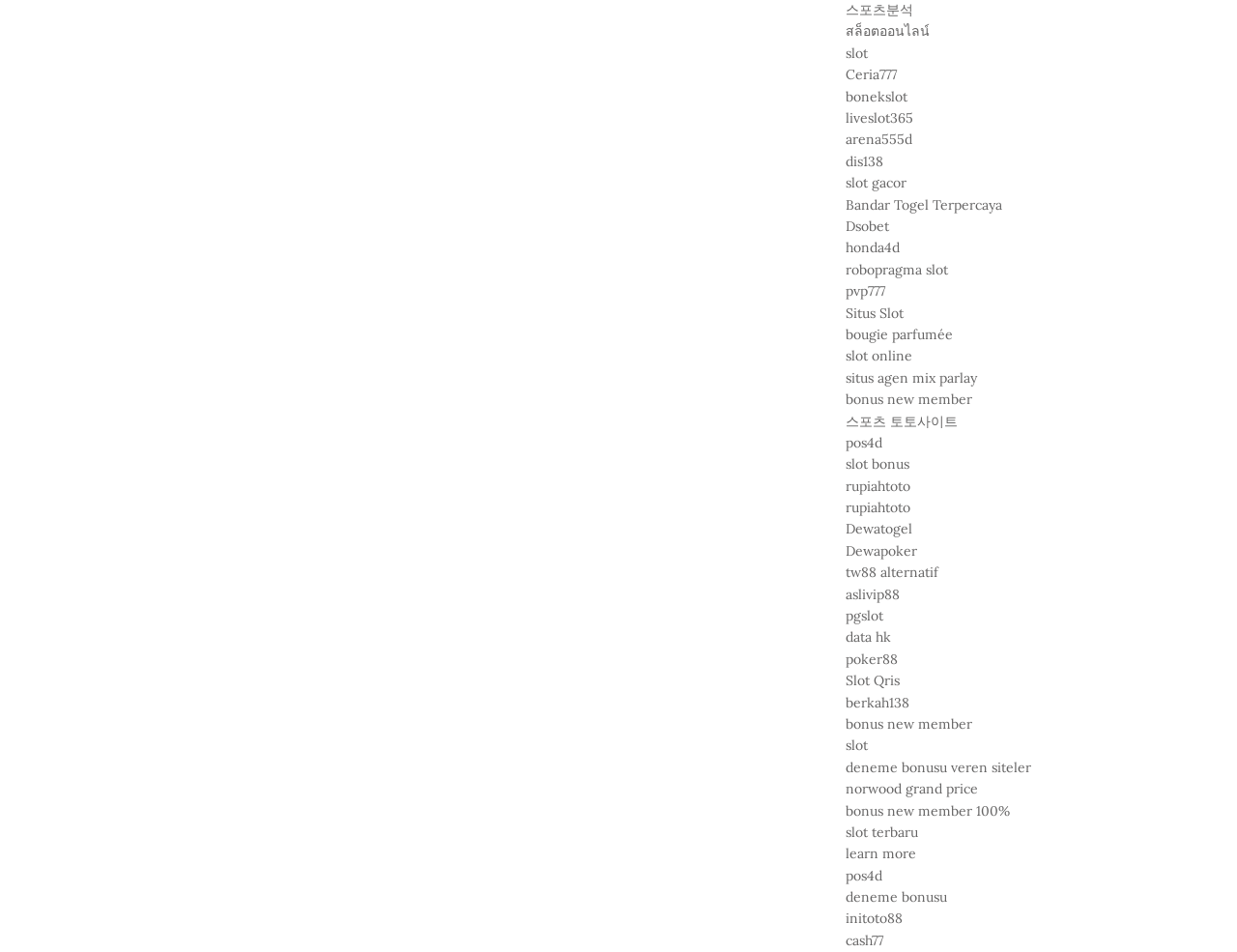Please identify the bounding box coordinates of the area that needs to be clicked to follow this instruction: "Learn more about pos4d".

[0.684, 0.91, 0.713, 0.929]